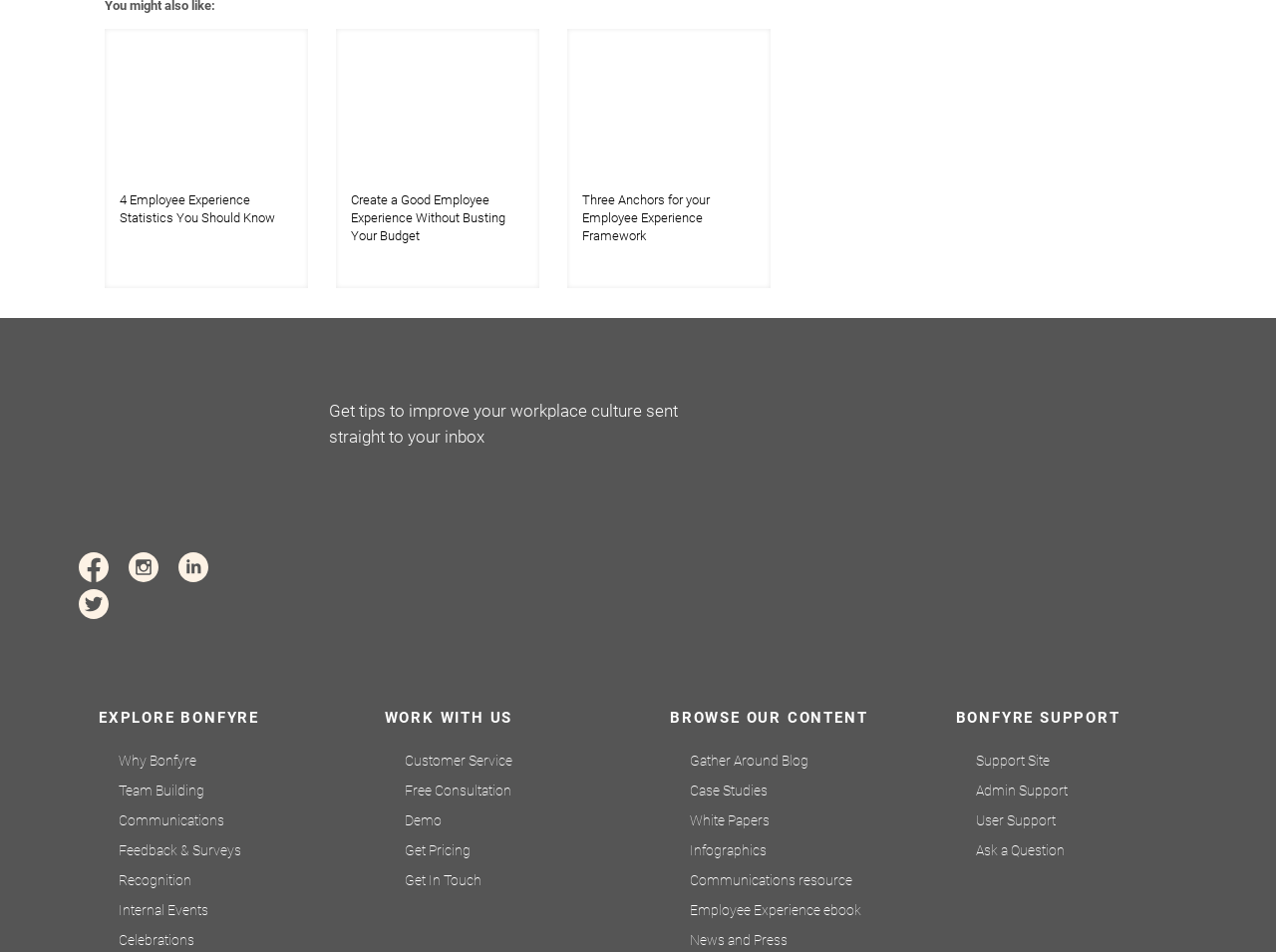For the element described, predict the bounding box coordinates as (top-left x, top-left y, bottom-right x, bottom-right y). All values should be between 0 and 1. Element description: Recognition

[0.093, 0.916, 0.15, 0.933]